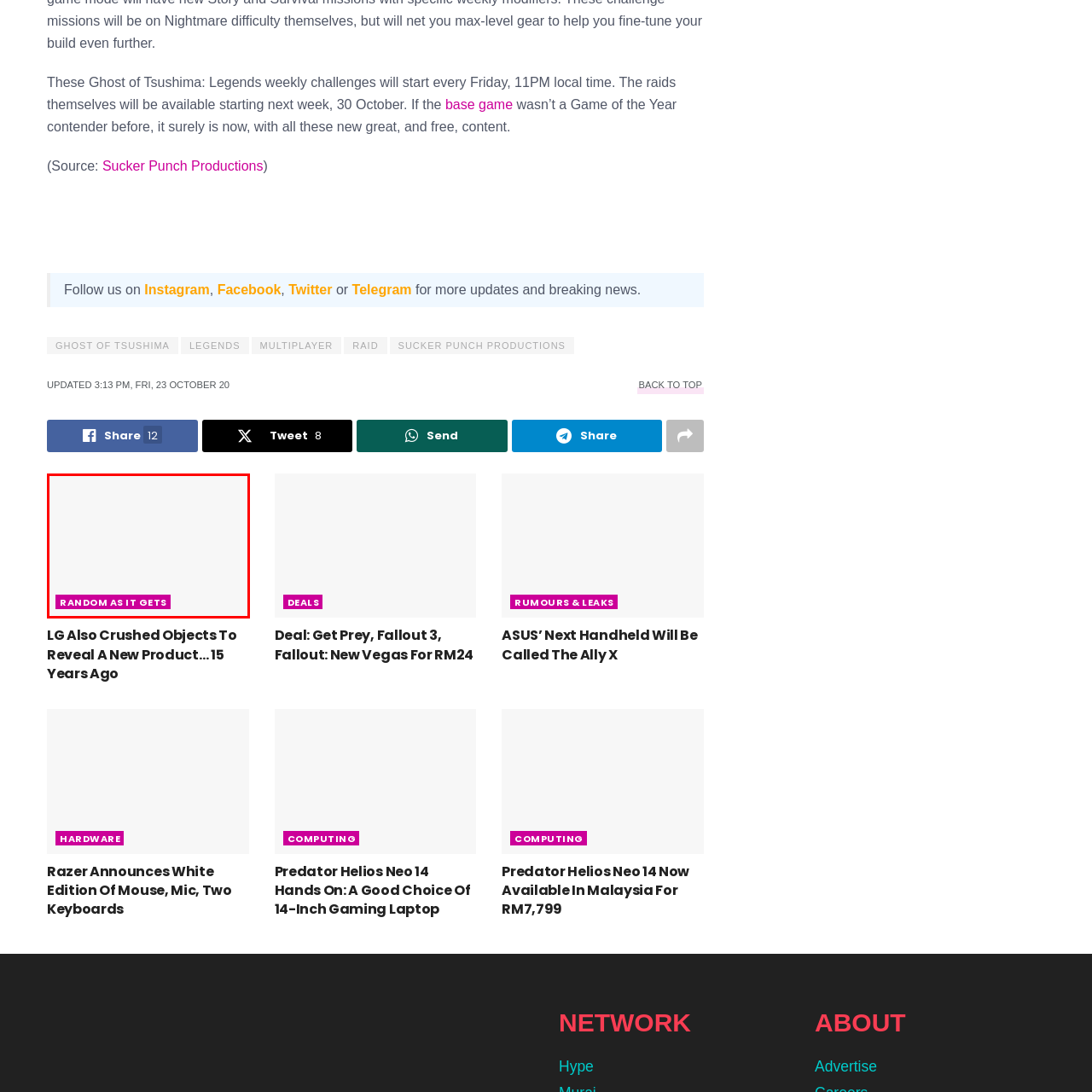Use the image within the highlighted red box to answer the following question with a single word or phrase:
What is the color of the text?

White